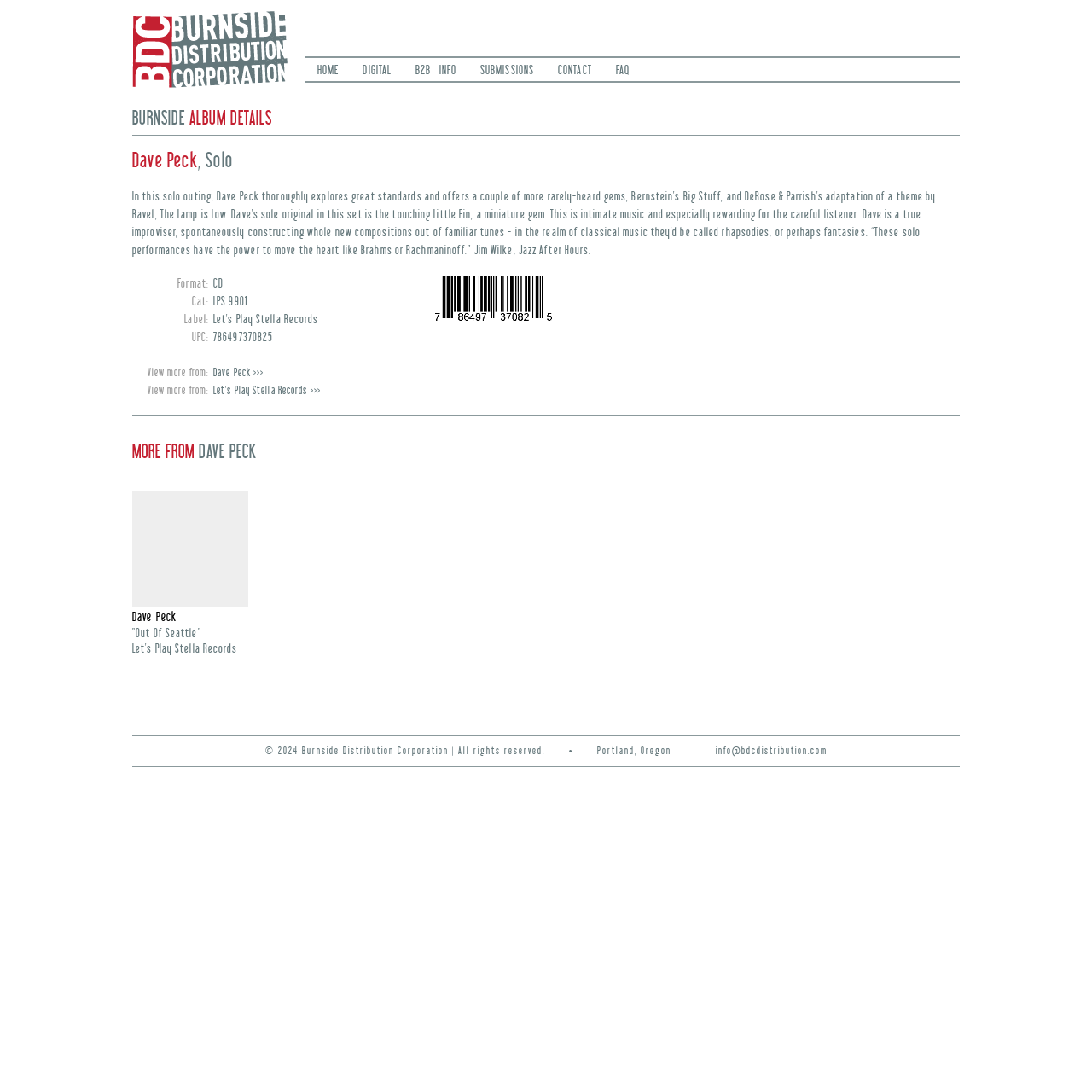Provide the bounding box coordinates for the UI element described in this sentence: "Dave Peck". The coordinates should be four float values between 0 and 1, i.e., [left, top, right, bottom].

[0.121, 0.559, 0.162, 0.571]